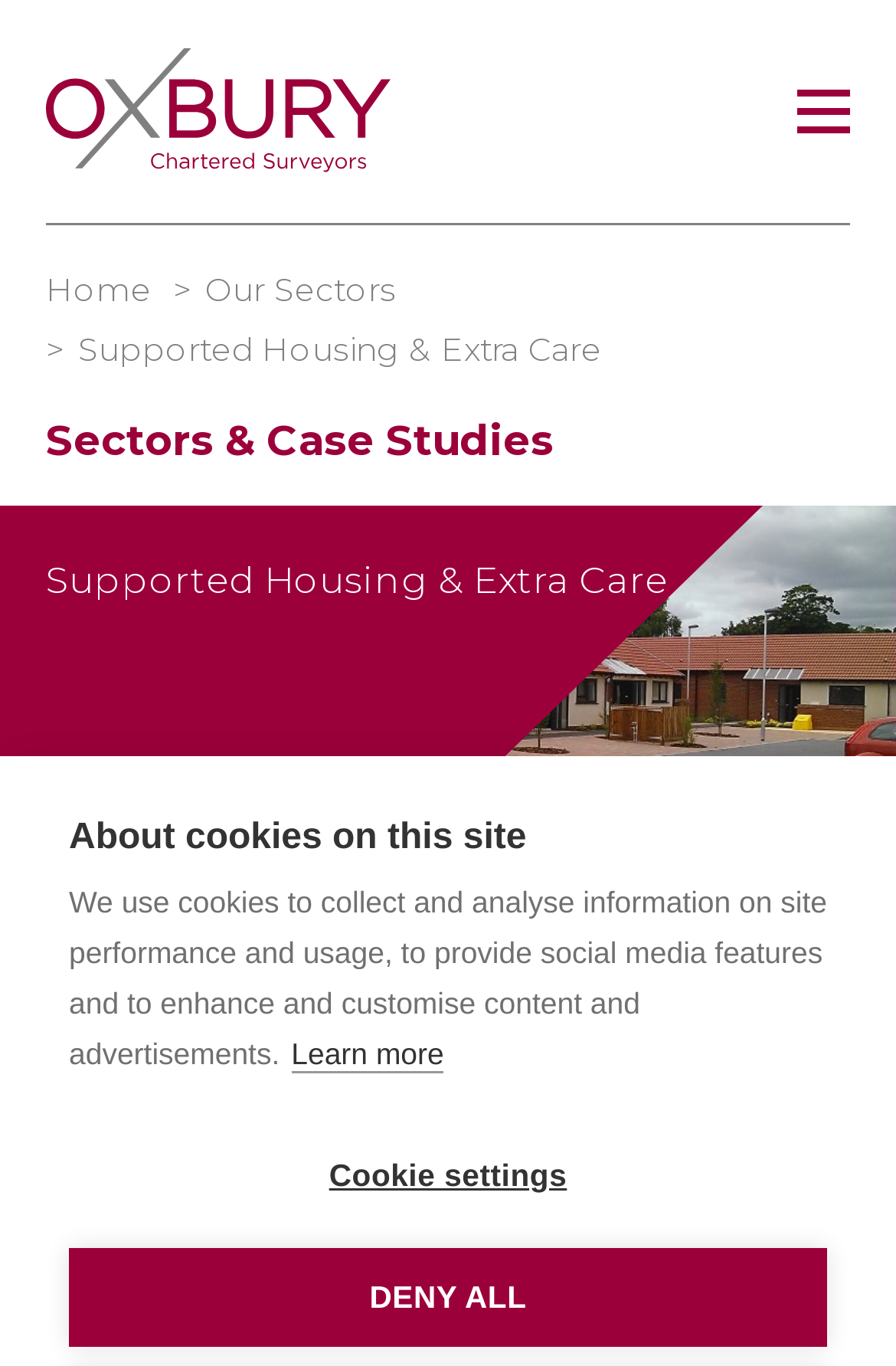Determine the bounding box coordinates of the UI element described by: "Our Sectors".

[0.229, 0.197, 0.442, 0.228]